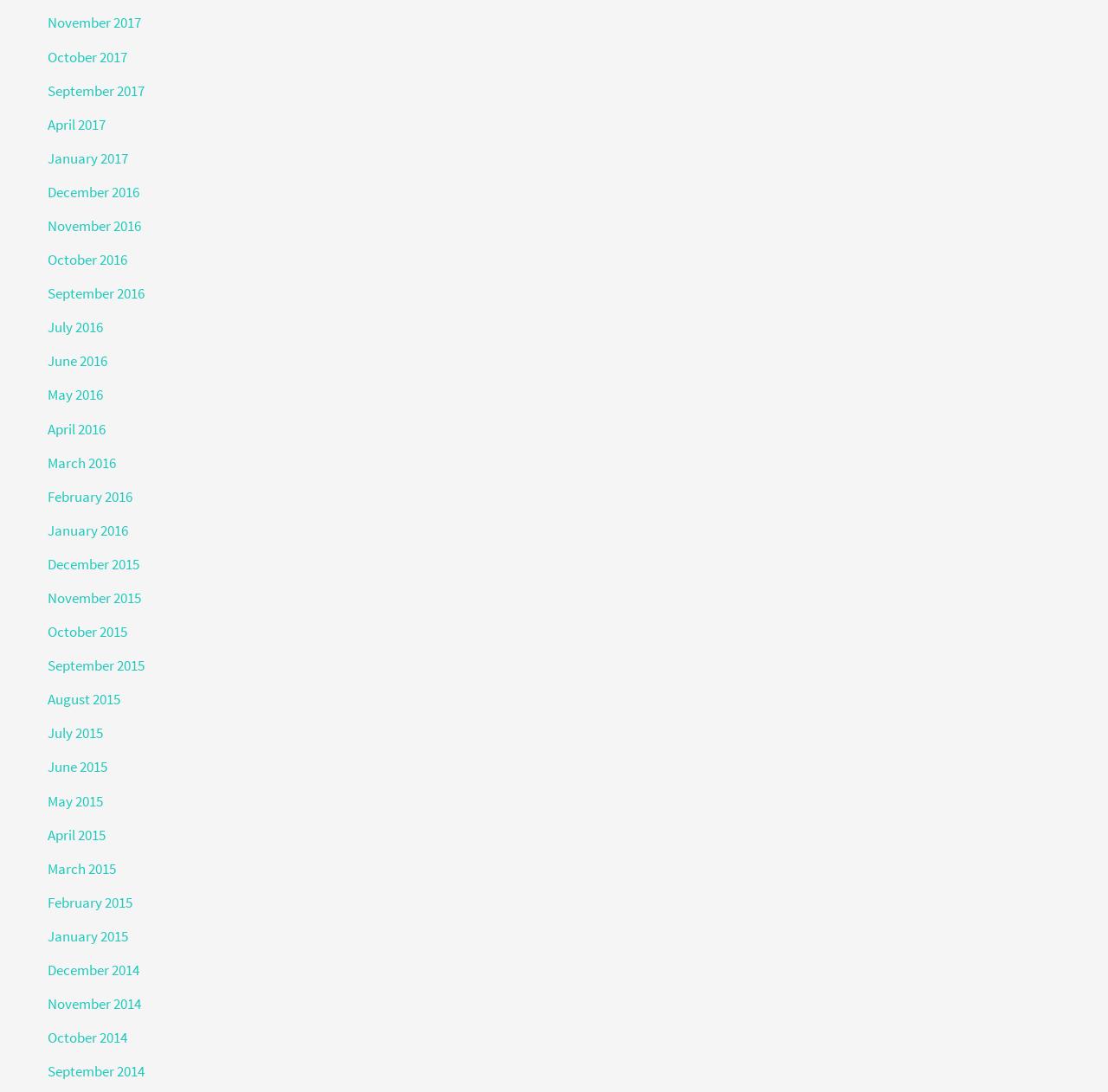Respond to the question below with a single word or phrase: Are there any months listed in 2018?

No